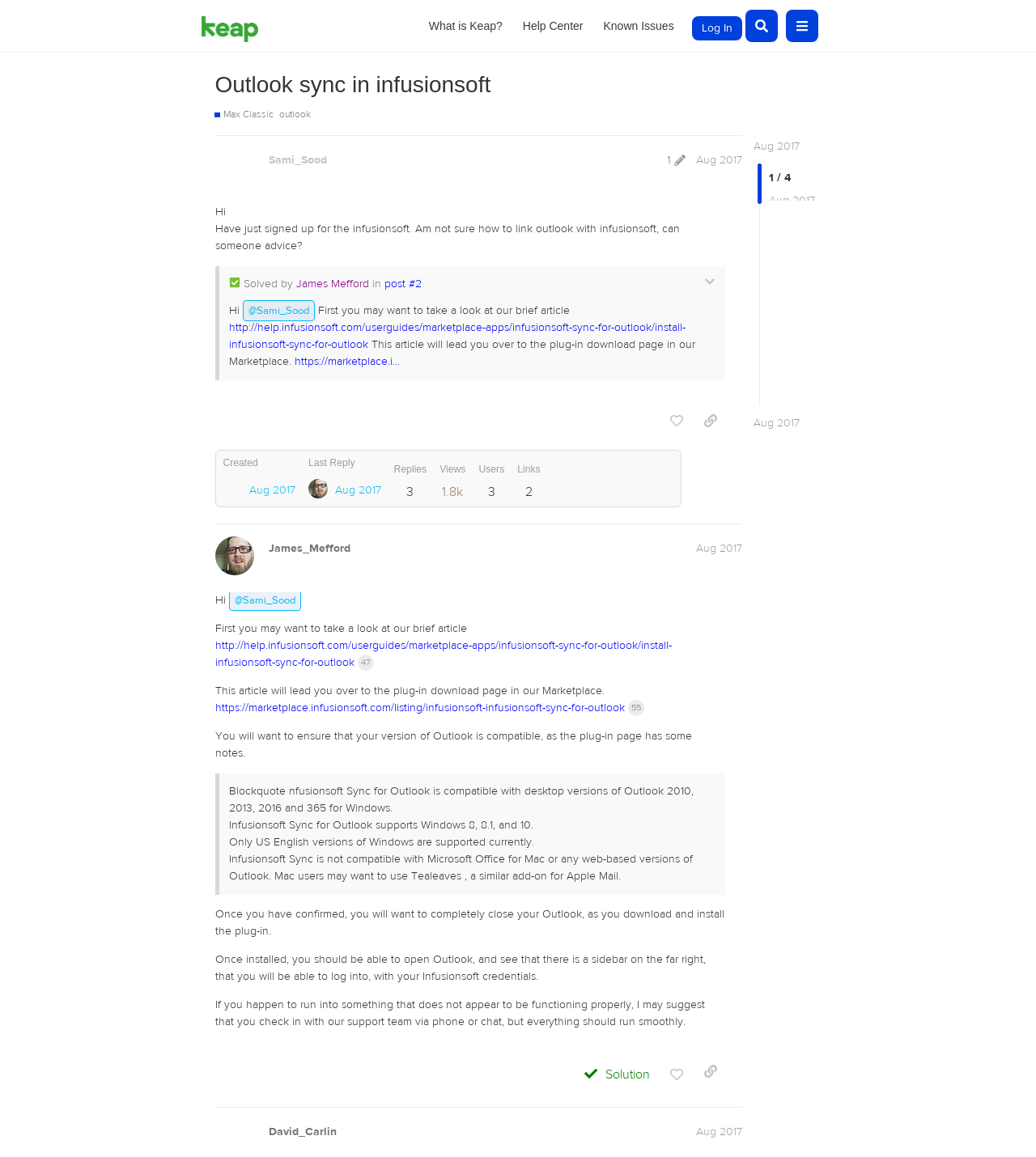What is the compatible version of Outlook for Infusionsoft Sync?
Kindly answer the question with as much detail as you can.

According to the webpage, Infusionsoft Sync for Outlook is compatible with desktop versions of Outlook 2010, 2013, 2016 and 365 for Windows, as stated in the blockquote section of James Mefford's reply.